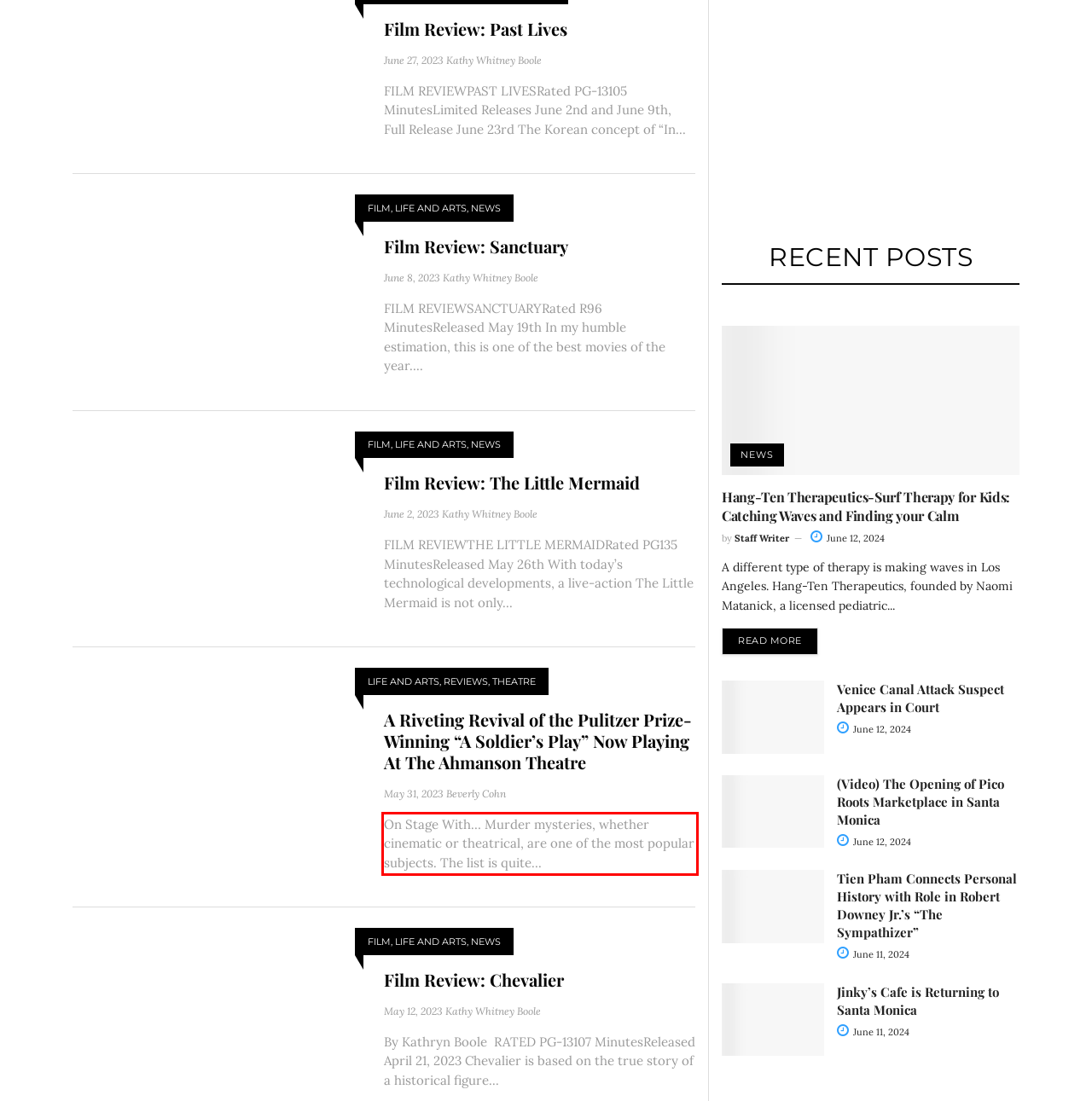You are given a screenshot showing a webpage with a red bounding box. Perform OCR to capture the text within the red bounding box.

On Stage With… Murder mysteries, whether cinematic or theatrical, are one of the most popular subjects. The list is quite...